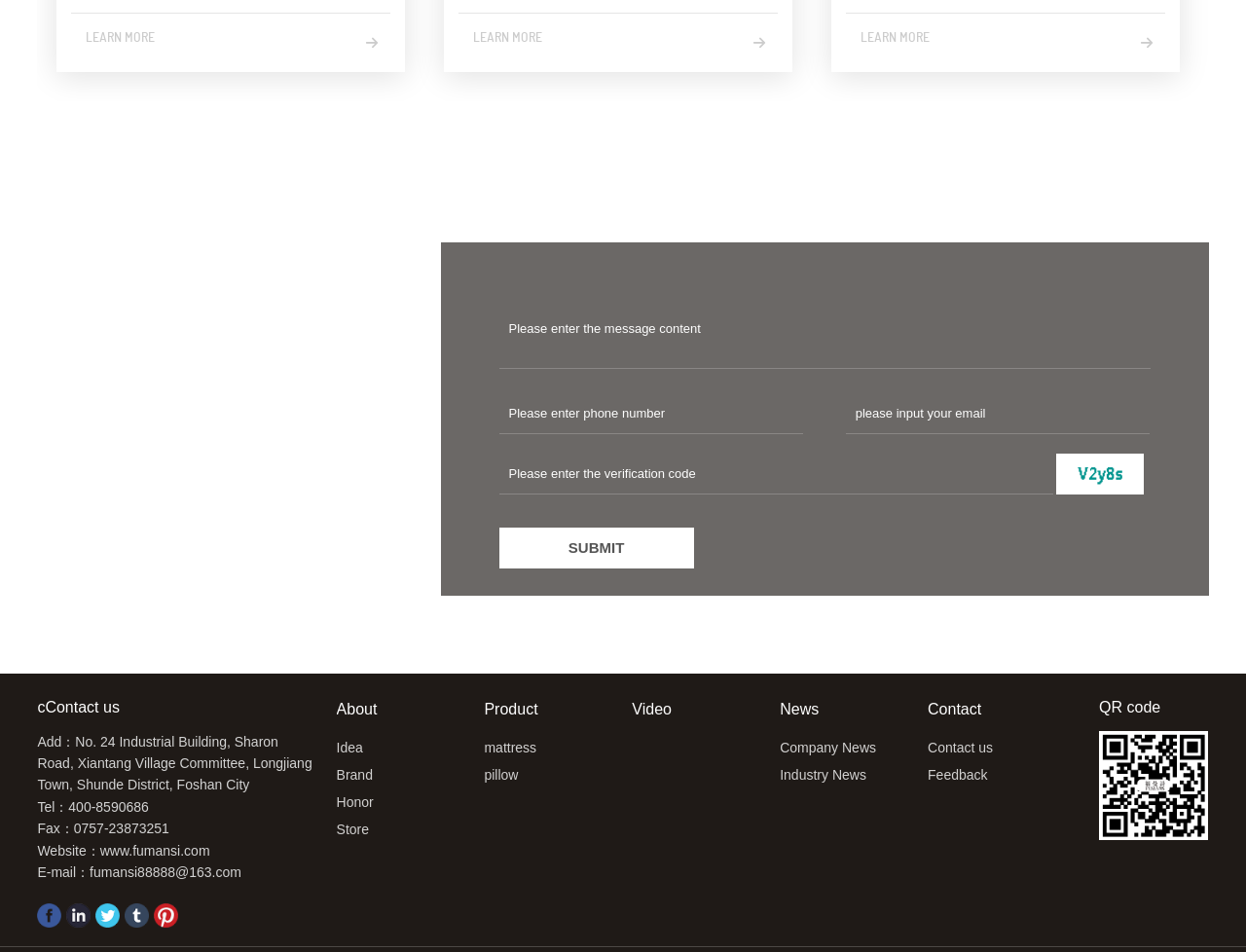Pinpoint the bounding box coordinates for the area that should be clicked to perform the following instruction: "Enter the message content".

[0.4, 0.326, 0.924, 0.387]